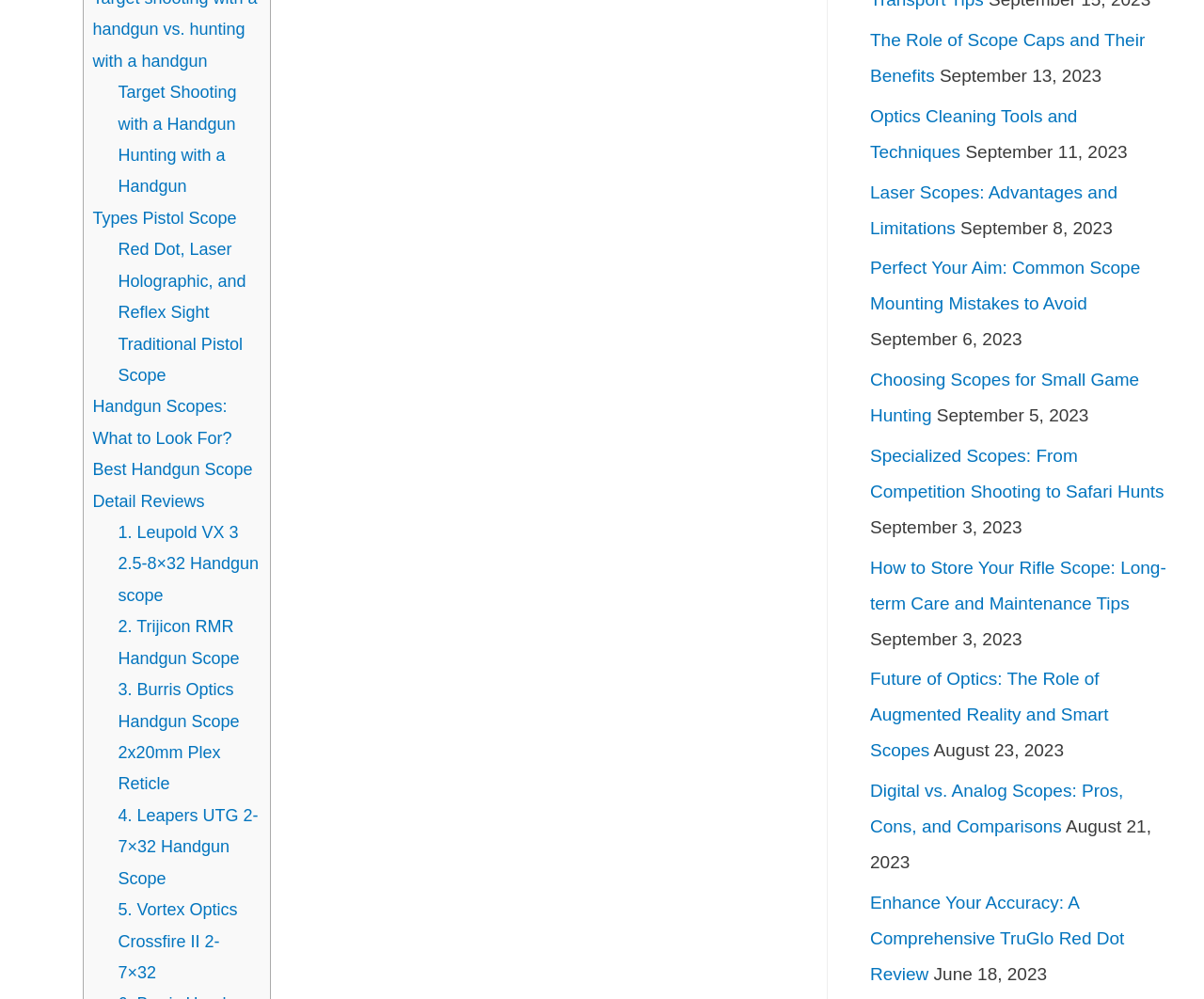Find and provide the bounding box coordinates for the UI element described with: "Laser Scopes: Advantages and Limitations".

[0.723, 0.182, 0.928, 0.238]